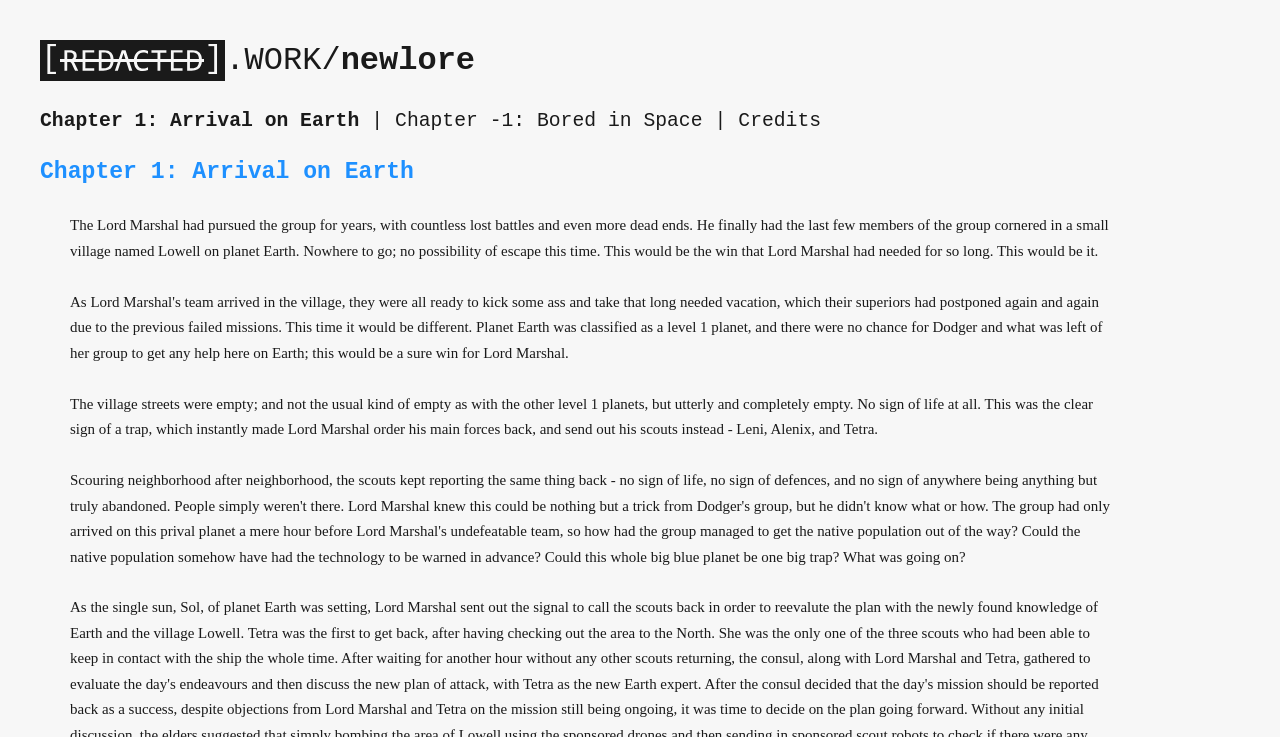With reference to the image, please provide a detailed answer to the following question: What is the name of the planet where the story takes place?

Based on the text 'Nowhere to go; no possibility of escape this time. This would be the win that Lord Marshal had needed for so long. This would be it.' and 'The village streets were empty; and not the usual kind of empty as with the other level 1 planets, but utterly and completely empty.', I can infer that the story takes place on a planet, and specifically, it is mentioned as 'planet Earth'.